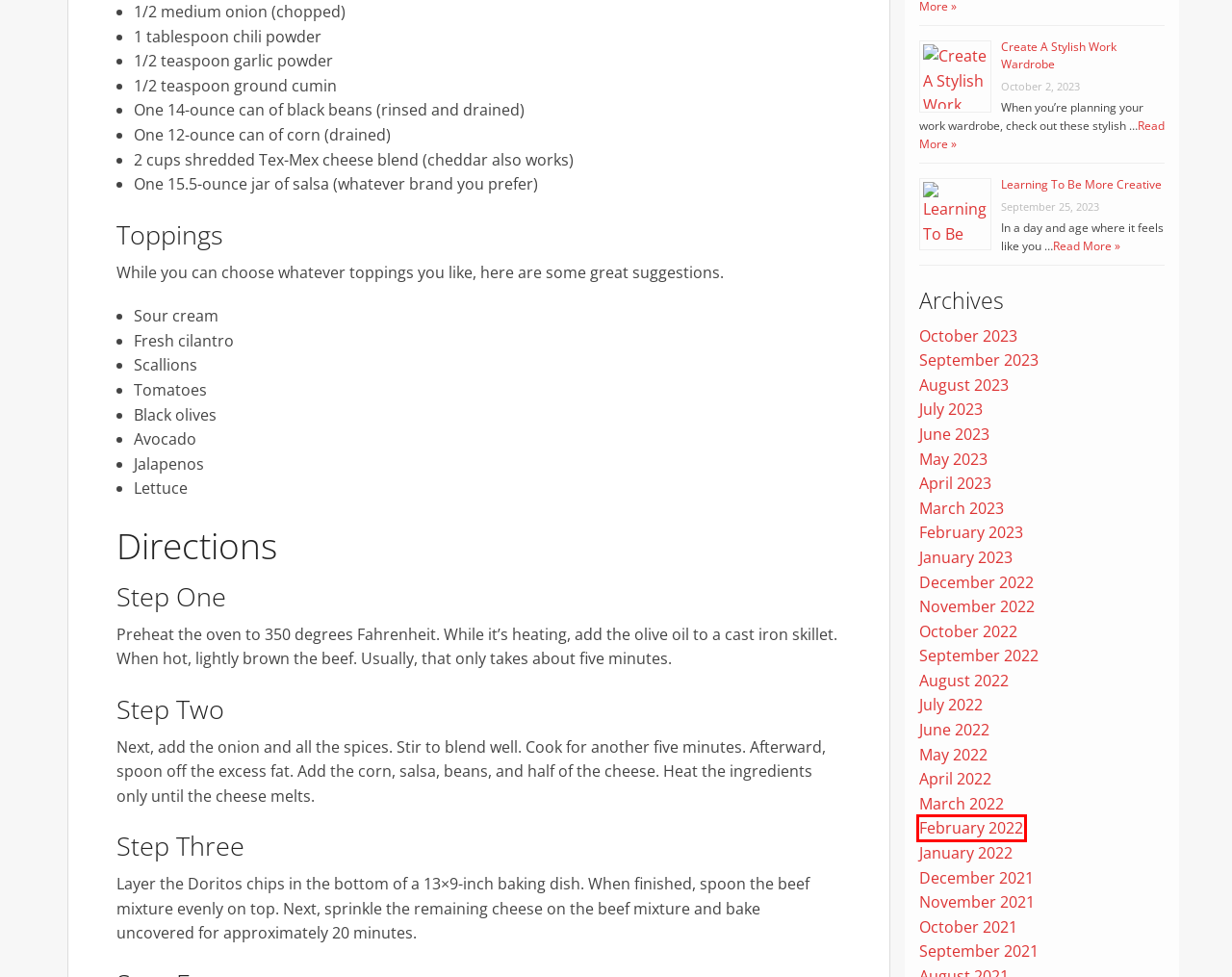Observe the provided screenshot of a webpage with a red bounding box around a specific UI element. Choose the webpage description that best fits the new webpage after you click on the highlighted element. These are your options:
A. February 2022 - Amigo CDJR
B. October 2023 - Amigo CDJR
C. April 2022 - Amigo CDJR
D. December 2021 - Amigo CDJR
E. December 2022 - Amigo CDJR
F. August 2022 - Amigo CDJR
G. January 2022 - Amigo CDJR
H. Learning To Be More Creative - Amigo CDJR

A